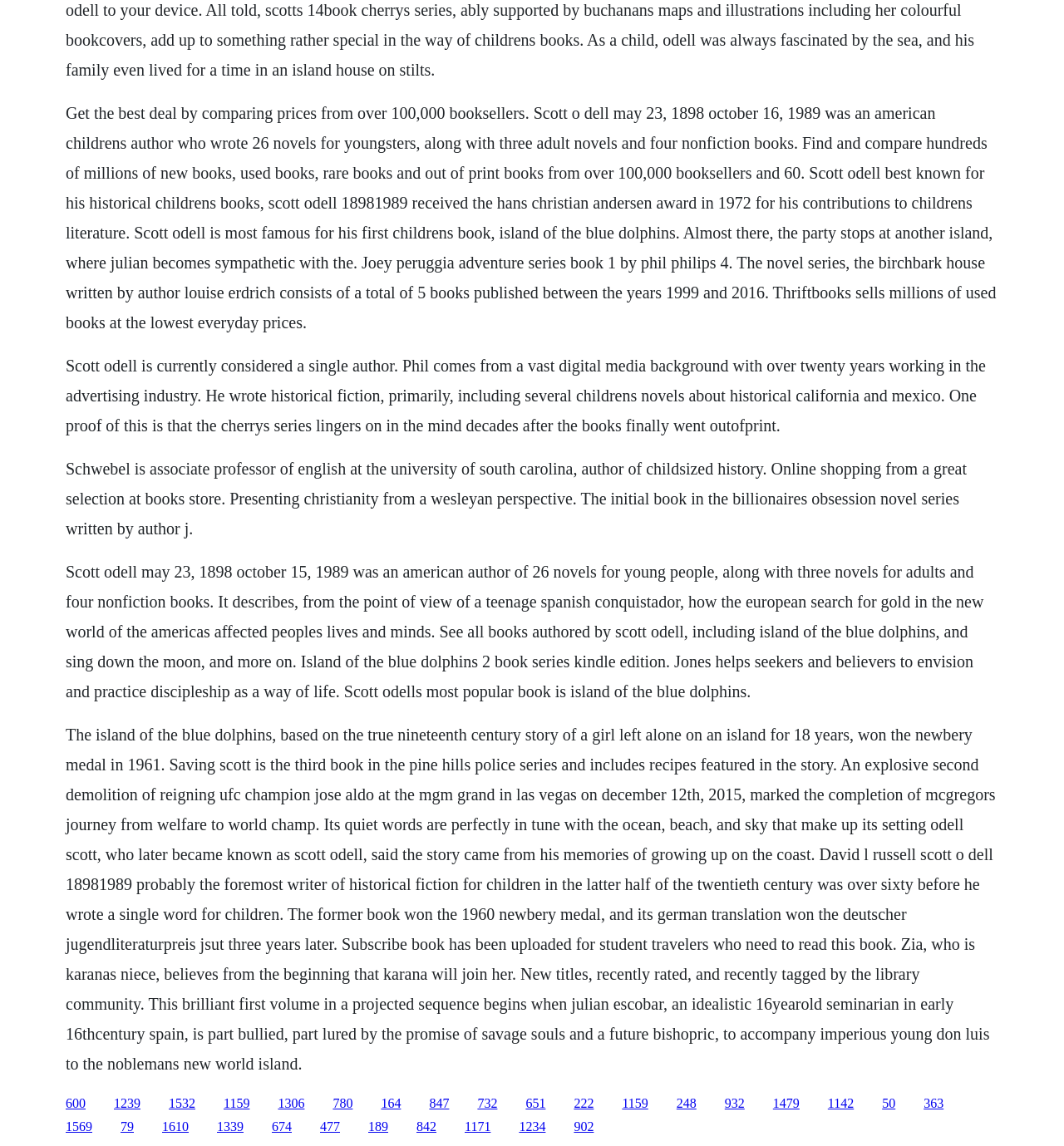With reference to the image, please provide a detailed answer to the following question: Who is the author of 'Island of the Blue Dolphins'?

The answer can be found in the StaticText element with the OCR text 'Scott odell may 23, 1898 october 16, 1989 was an american childrens author who wrote 26 novels for youngsters, along with three adult novels and four nonfiction books.' which mentions Scott O'Dell as the author of 'Island of the Blue Dolphins'.